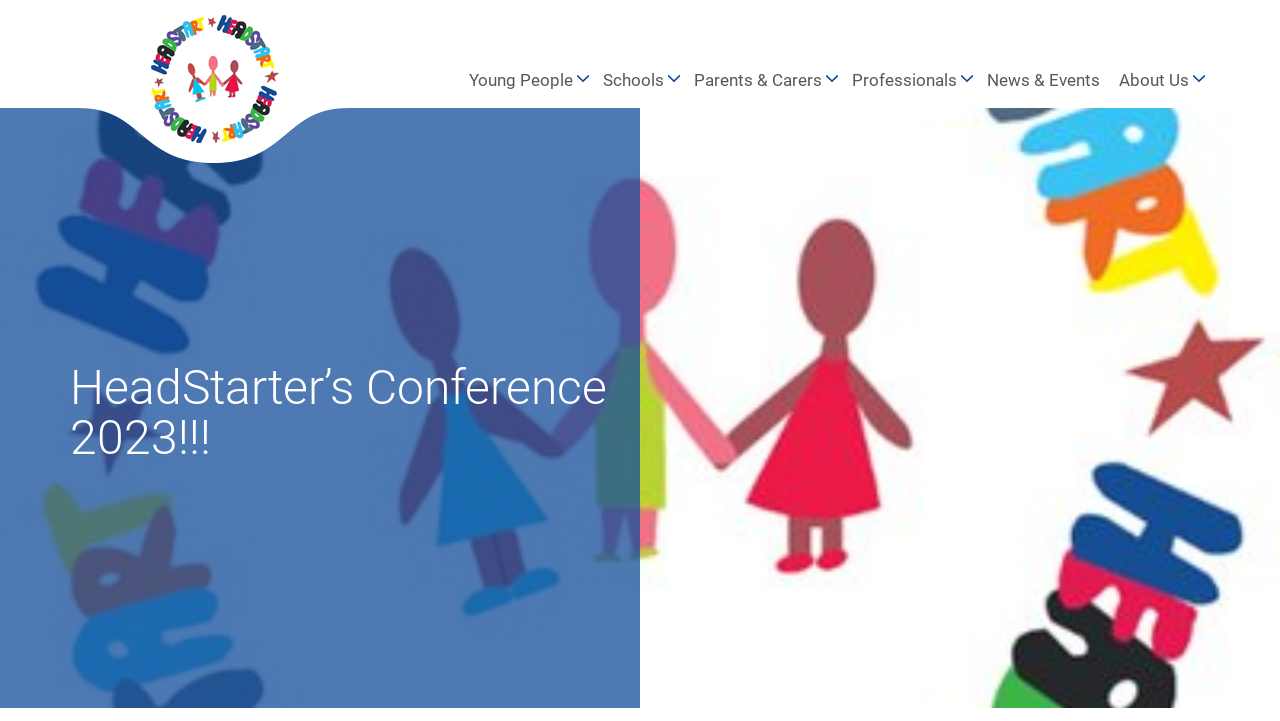Using the description "News & Events", locate and provide the bounding box of the UI element.

[0.767, 0.094, 0.863, 0.15]